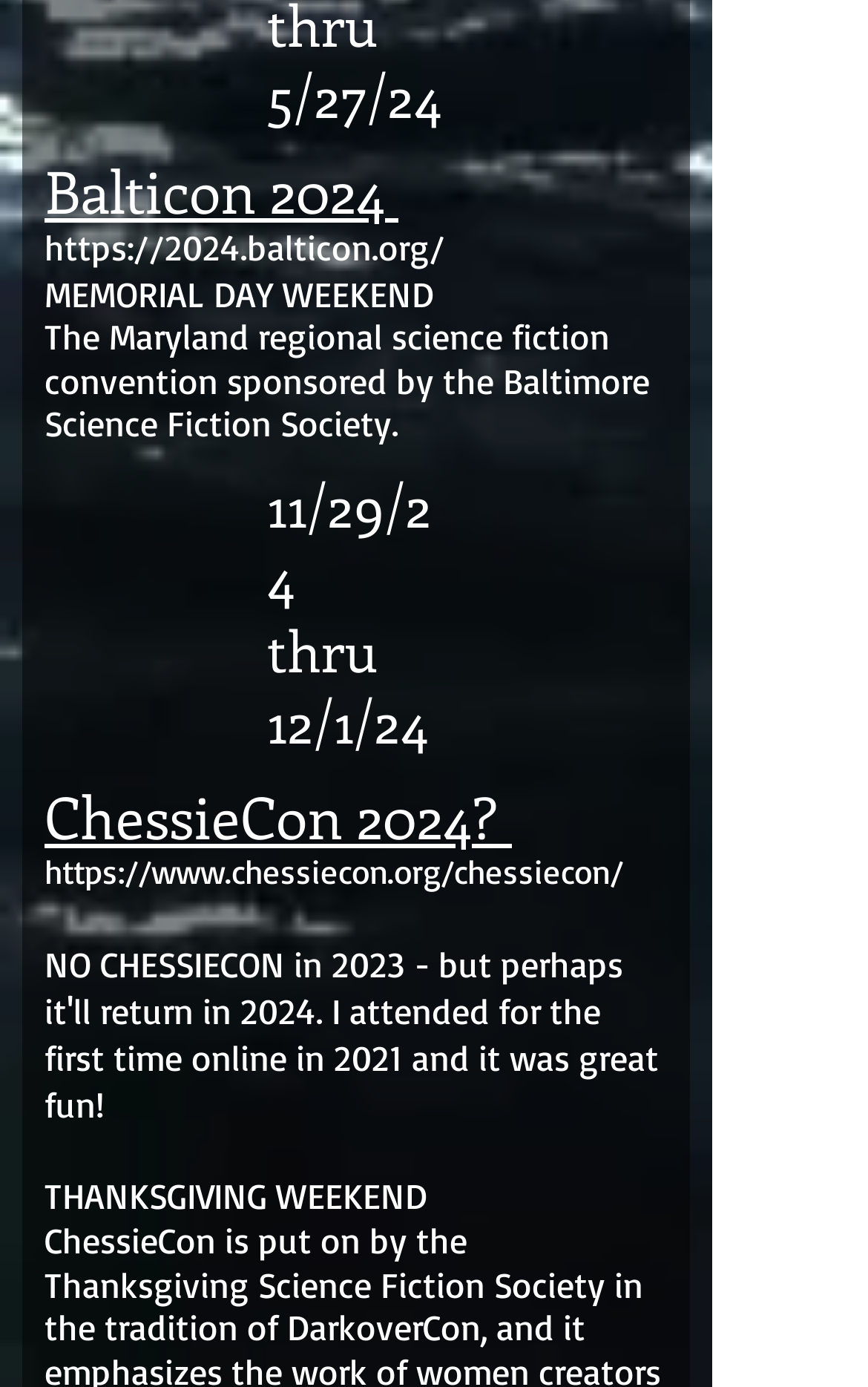What is the website of ChessieCon 2024?
Kindly offer a detailed explanation using the data available in the image.

I found the website of ChessieCon 2024 by looking at the link element that says 'https://www.chessiecon.org/chessiecon/', which is located below the 'ChessieCon 2024?' heading.